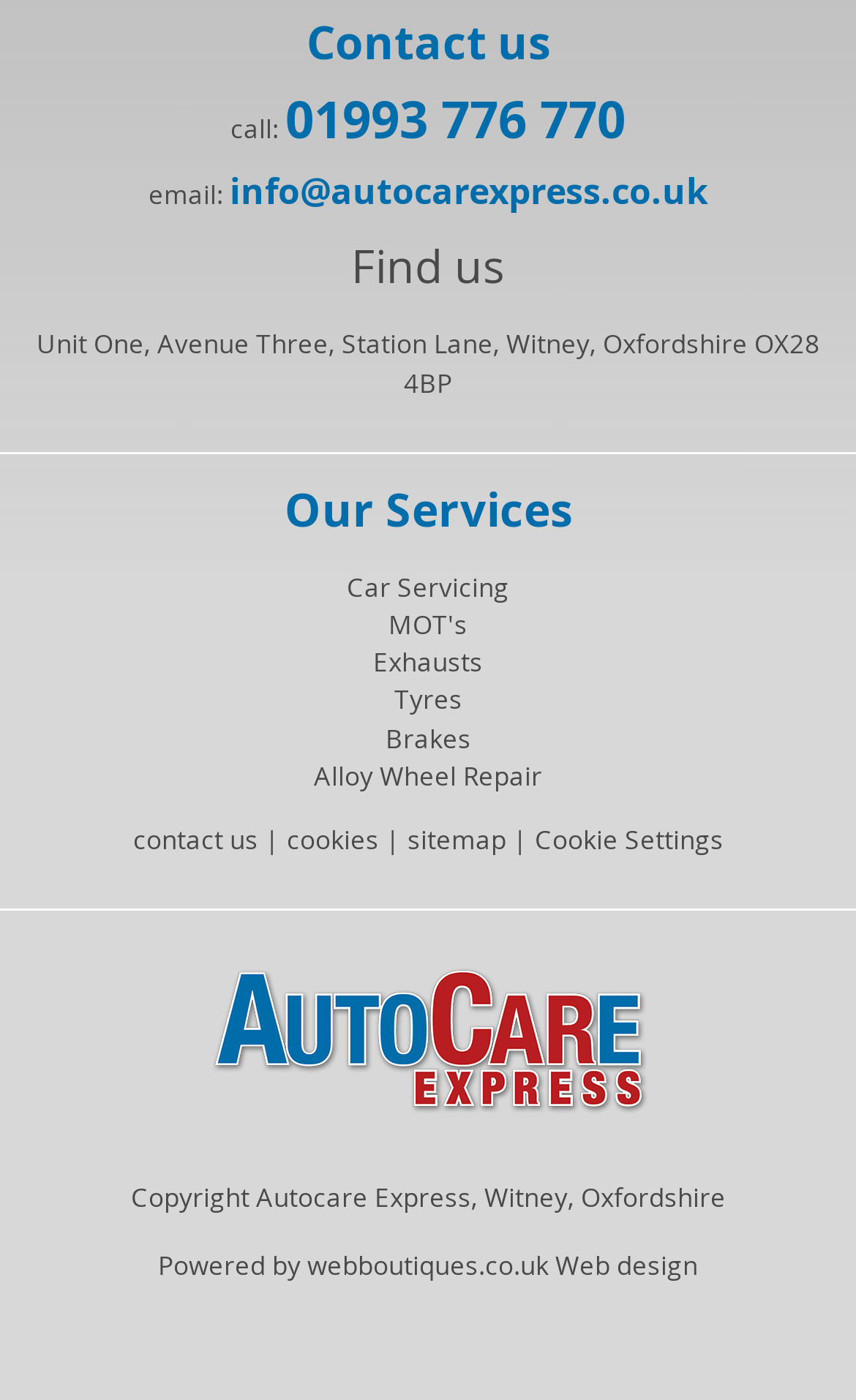What is the address of Autocare Express?
Please provide a detailed and comprehensive answer to the question.

I found the address by looking at the text below the 'Find us' link, which is 'Unit One, Avenue Three, Station Lane, Witney, Oxfordshire OX28 4BP'.